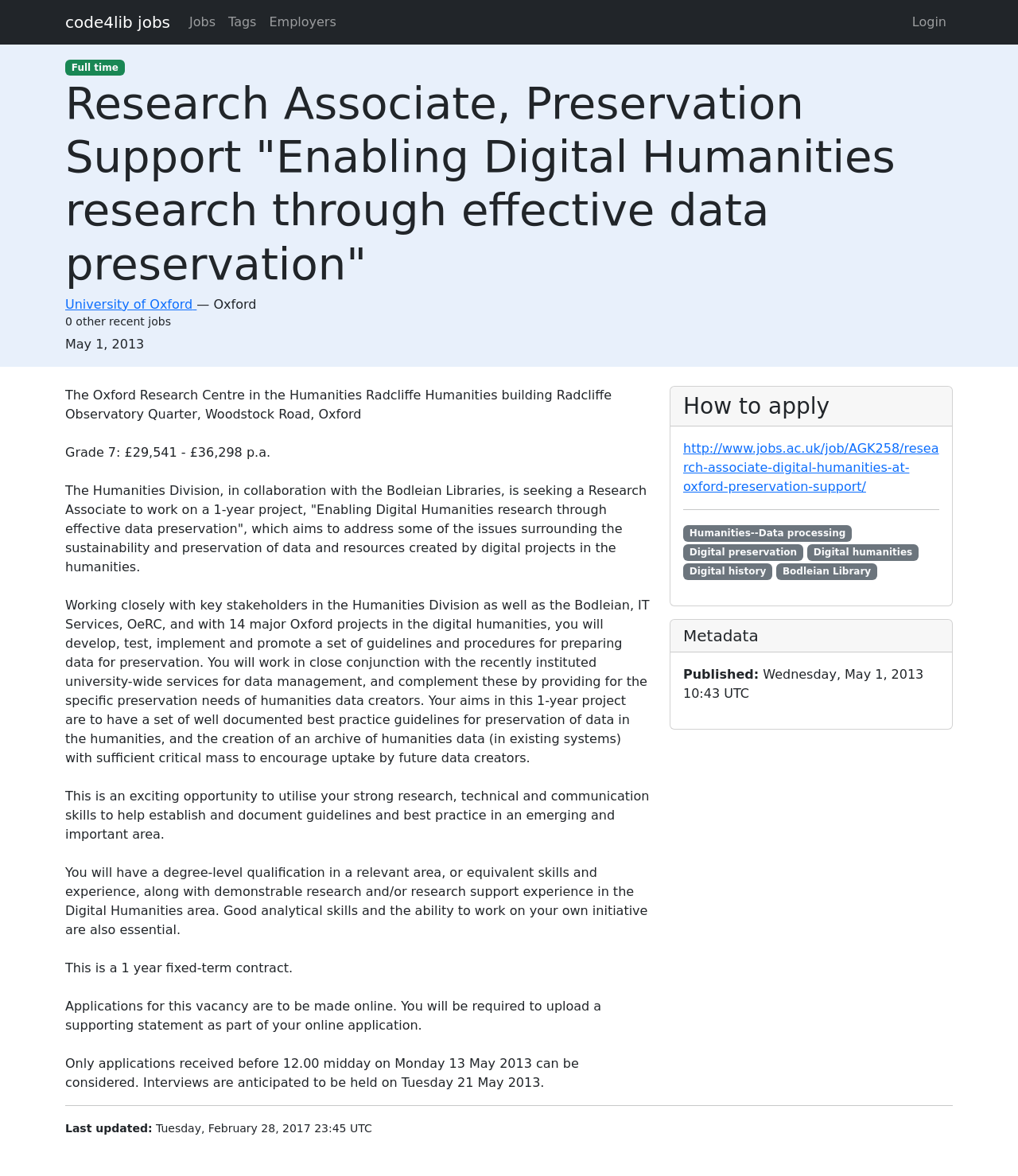Using the provided description: "Oldest first", find the bounding box coordinates of the corresponding UI element. The output should be four float numbers between 0 and 1, in the format [left, top, right, bottom].

None